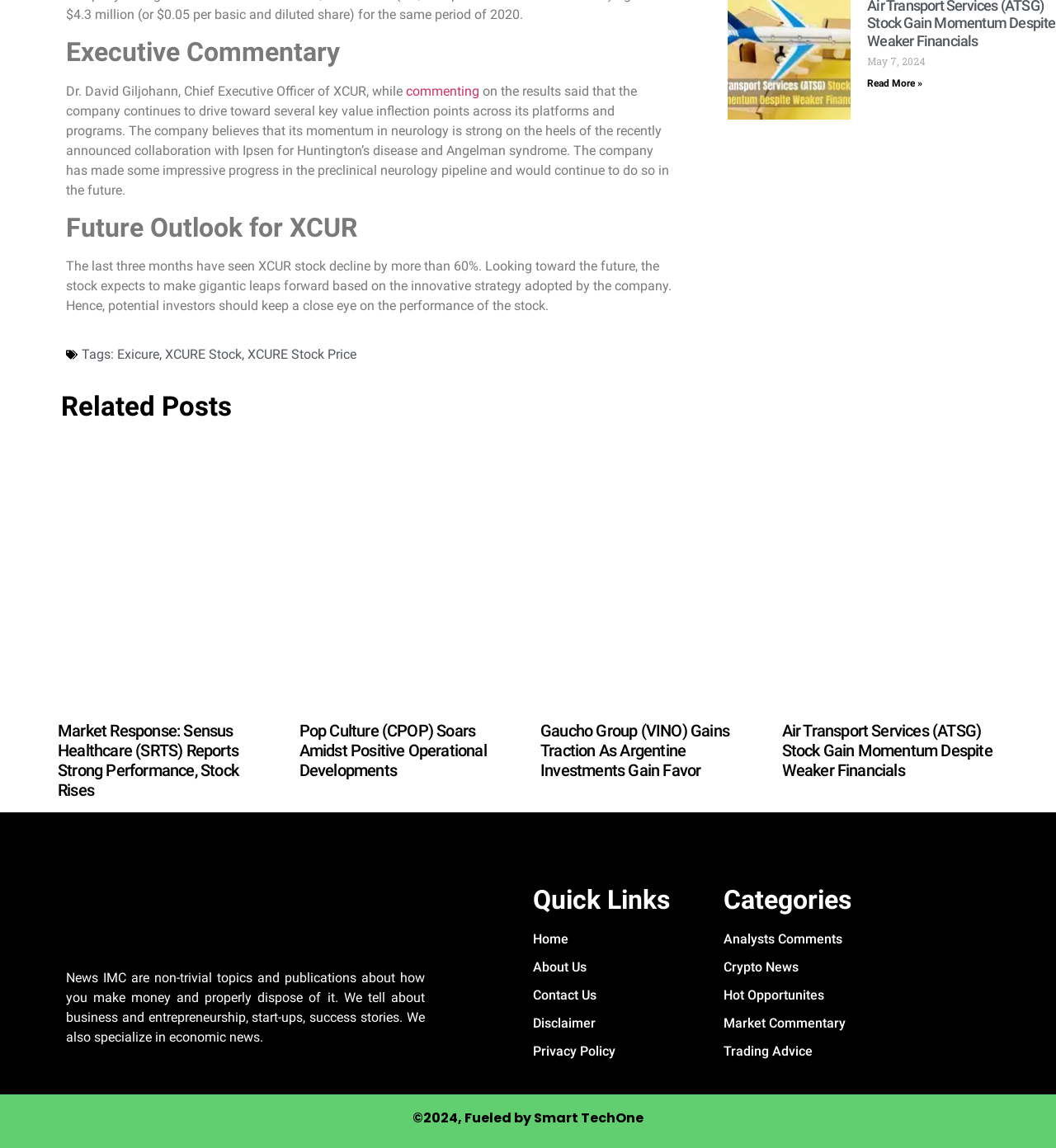Use a single word or phrase to answer the question:
What is the purpose of the News IMC website?

business and entrepreneurship news